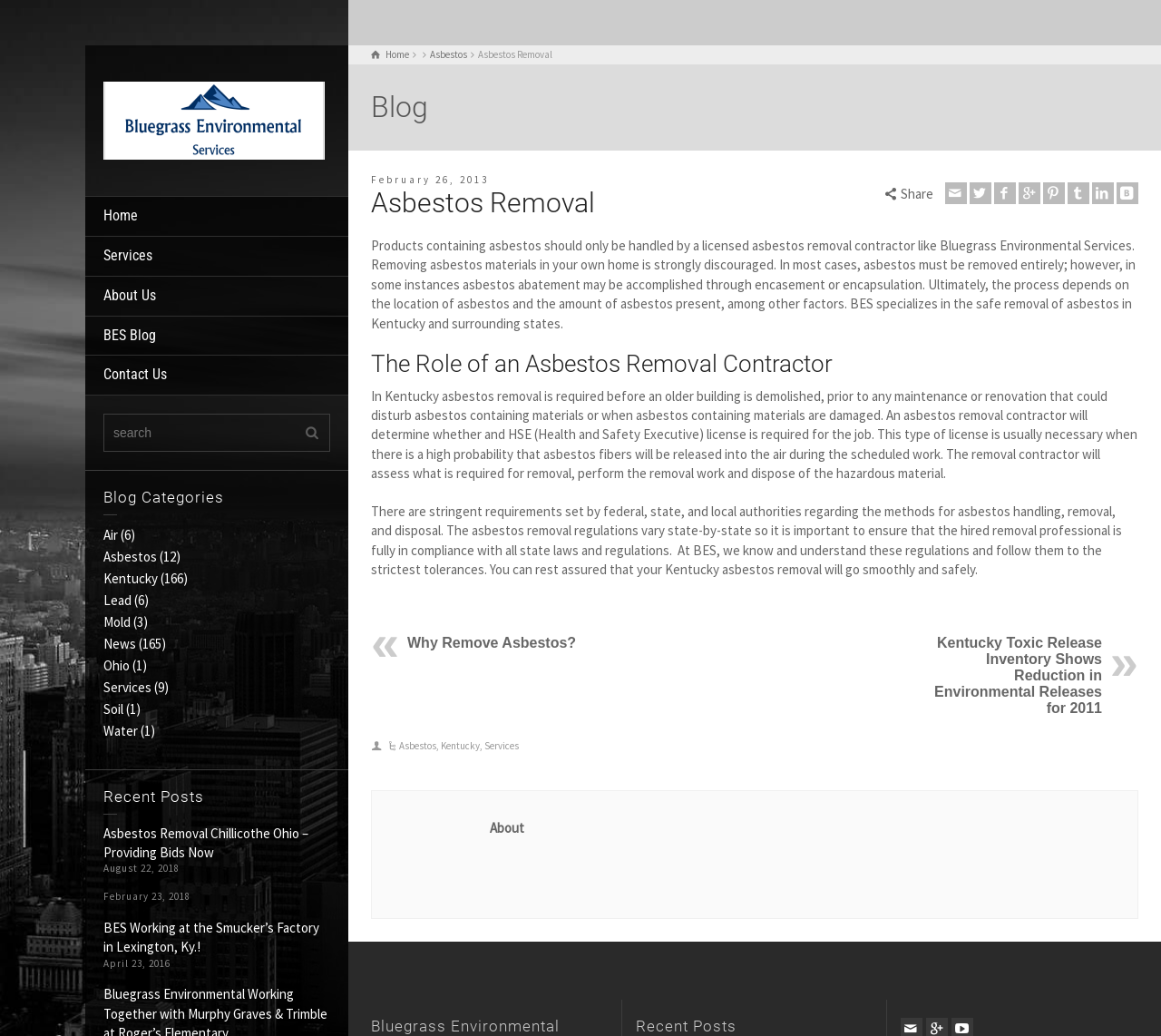Determine the bounding box coordinates for the element that should be clicked to follow this instruction: "Click the 'Play Video' button". The coordinates should be given as four float numbers between 0 and 1, in the format [left, top, right, bottom].

None